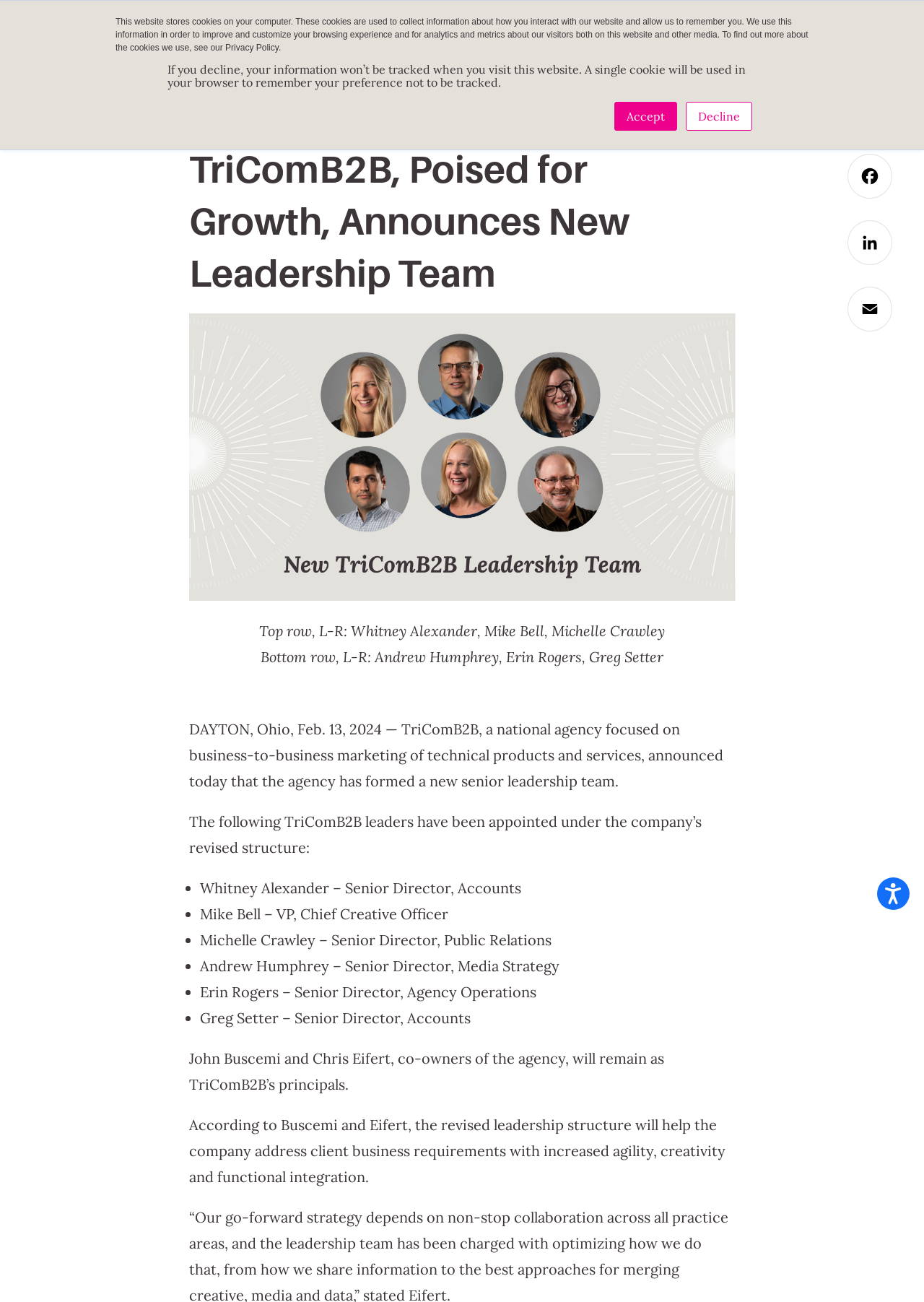Produce an elaborate caption capturing the essence of the webpage.

The webpage is about TriComB2B, a national agency focused on business-to-business marketing of technical products and services. At the top, there are three "Skip to" links, followed by an accessibility button and an image. Below that, there is a notification about cookies and privacy policy, with two buttons to accept or decline.

On the left side, there is a logo link and several social media links, including Facebook, LinkedIn, and Email. On the right side, there is a "lets talk" link and several images.

The main content of the webpage is an announcement about TriComB2B's new senior leadership team. There is a heading with the title, followed by an image of the new leadership team featuring six members. Below the image, there are two paragraphs of text describing the new leadership structure and the roles of the co-owners.

The new leadership team members are listed in a bullet-point format, with their names and titles. The list is followed by two more paragraphs of text describing the benefits of the revised leadership structure.

At the bottom of the page, there are several links to different sections of the website, including Team, Portfolio, Agency Philosophy, and more. There are also links to social media profiles and a privacy policy. Finally, there is a "BACK TO TOP" button and an image at the very bottom of the page.